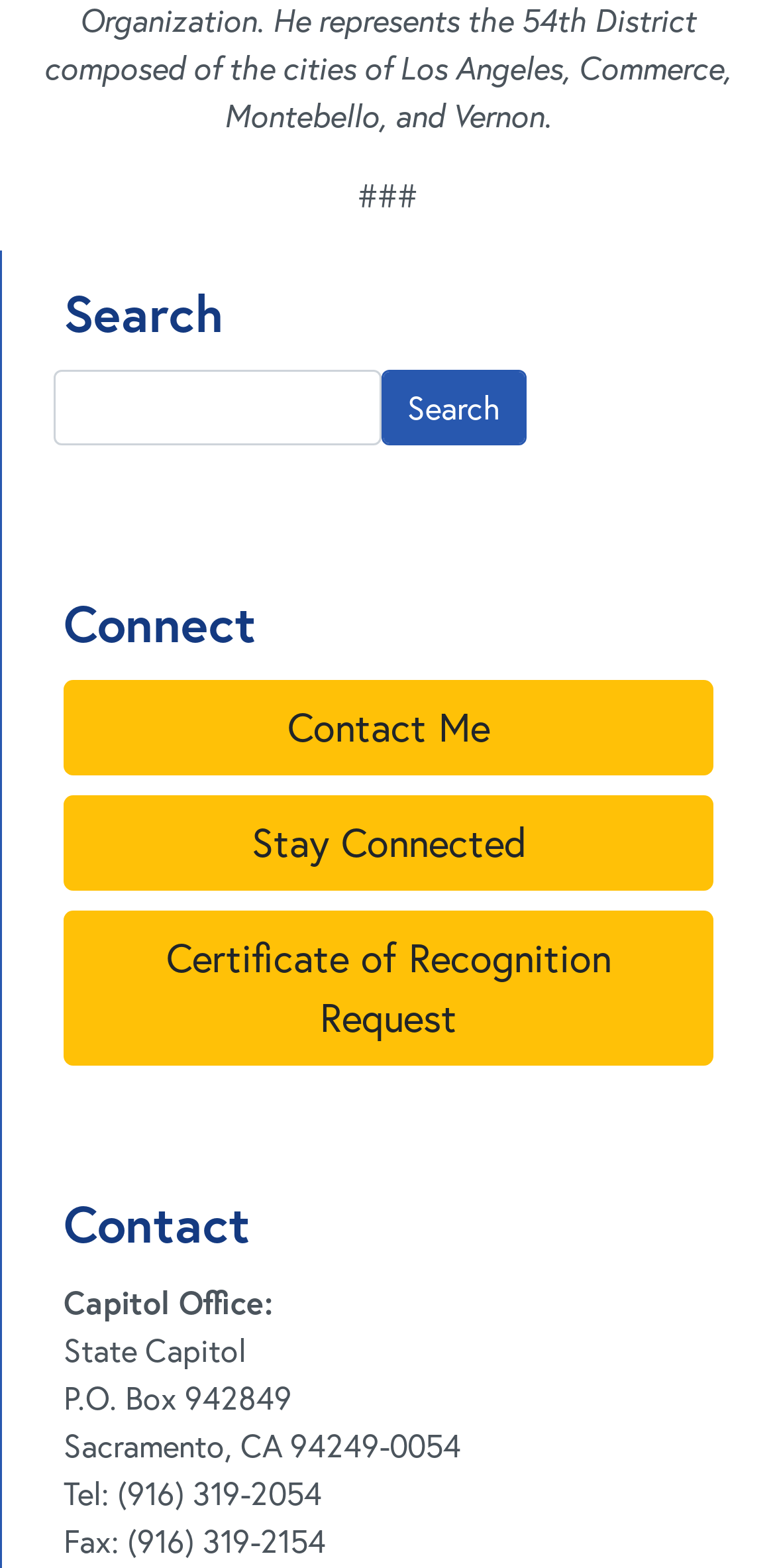Find the bounding box of the UI element described as: "value="Search"". The bounding box coordinates should be given as four float values between 0 and 1, i.e., [left, top, right, bottom].

[0.492, 0.236, 0.679, 0.284]